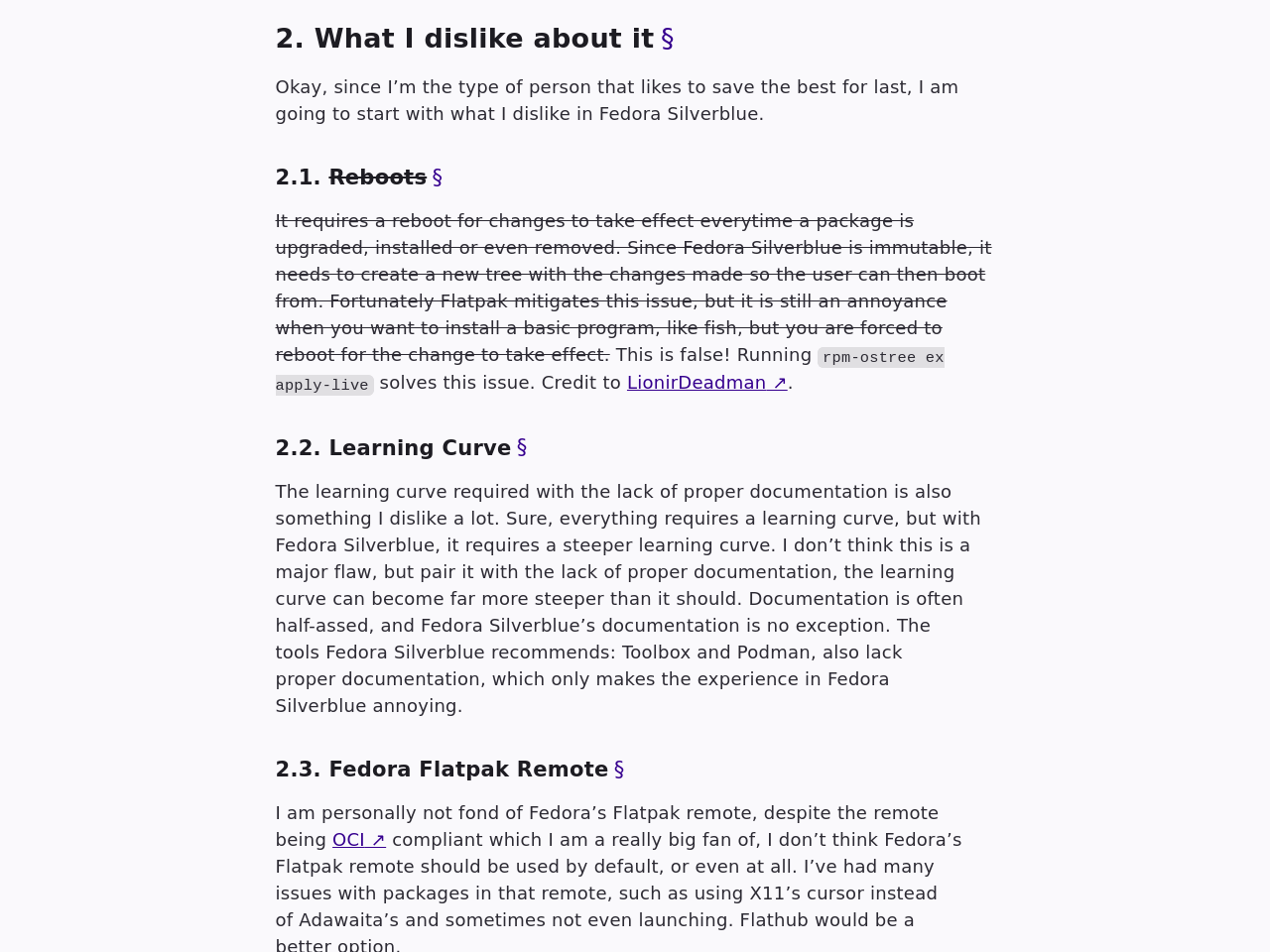Determine the bounding box coordinates in the format (top-left x, top-left y, bottom-right x, bottom-right y). Ensure all values are floating point numbers between 0 and 1. Identify the bounding box of the UI element described by: §

[0.336, 0.167, 0.353, 0.204]